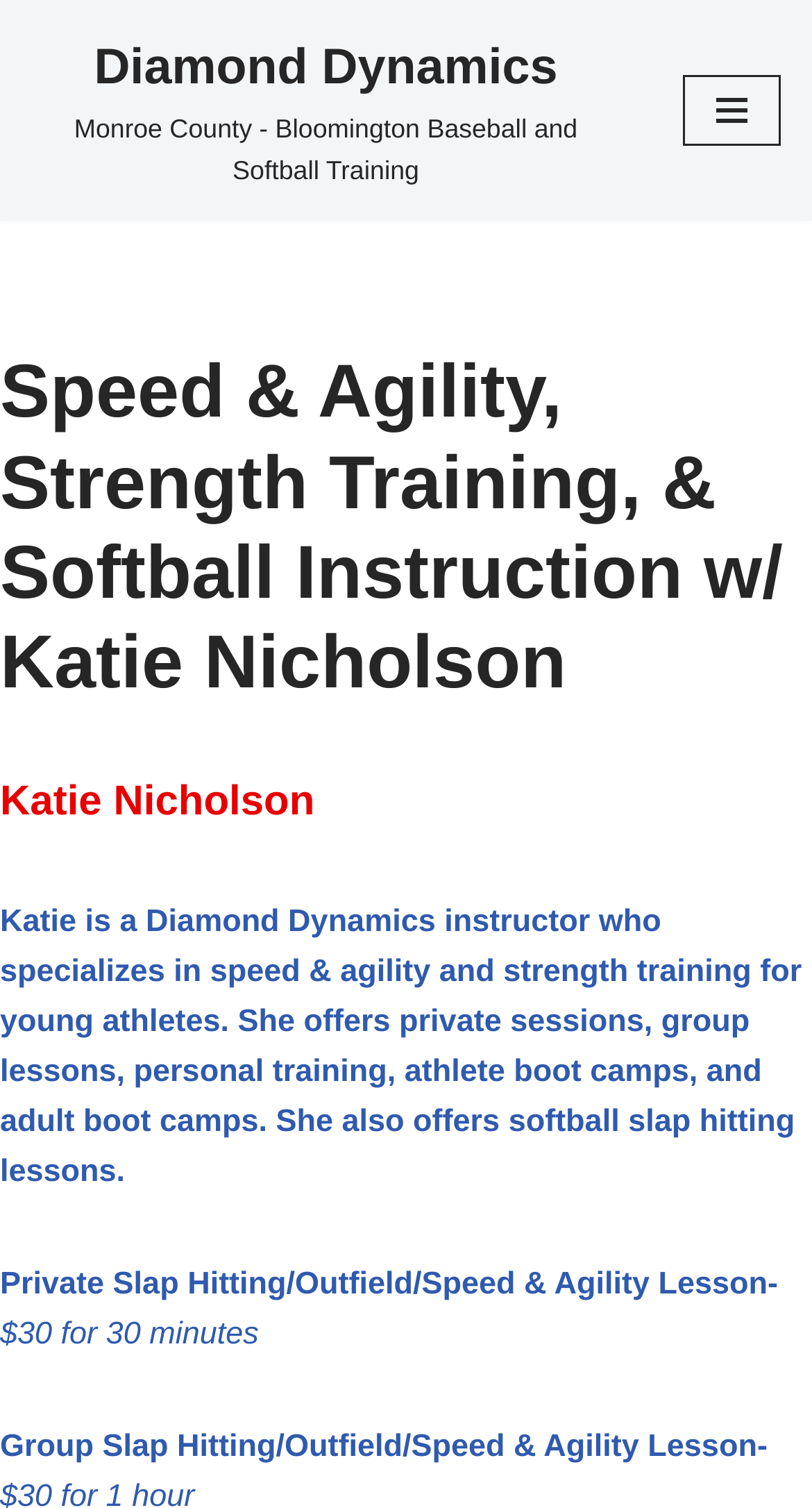What is the duration of a private slap hitting lesson?
Could you please answer the question thoroughly and with as much detail as possible?

The duration of a private slap hitting lesson can be found in the StaticText element which says 'Private Slap Hitting/Outfield/Speed & Agility Lesson-$30 for 30 minutes'. This element has a bounding box with y1 coordinate 0.84, indicating it is near the middle of the page.